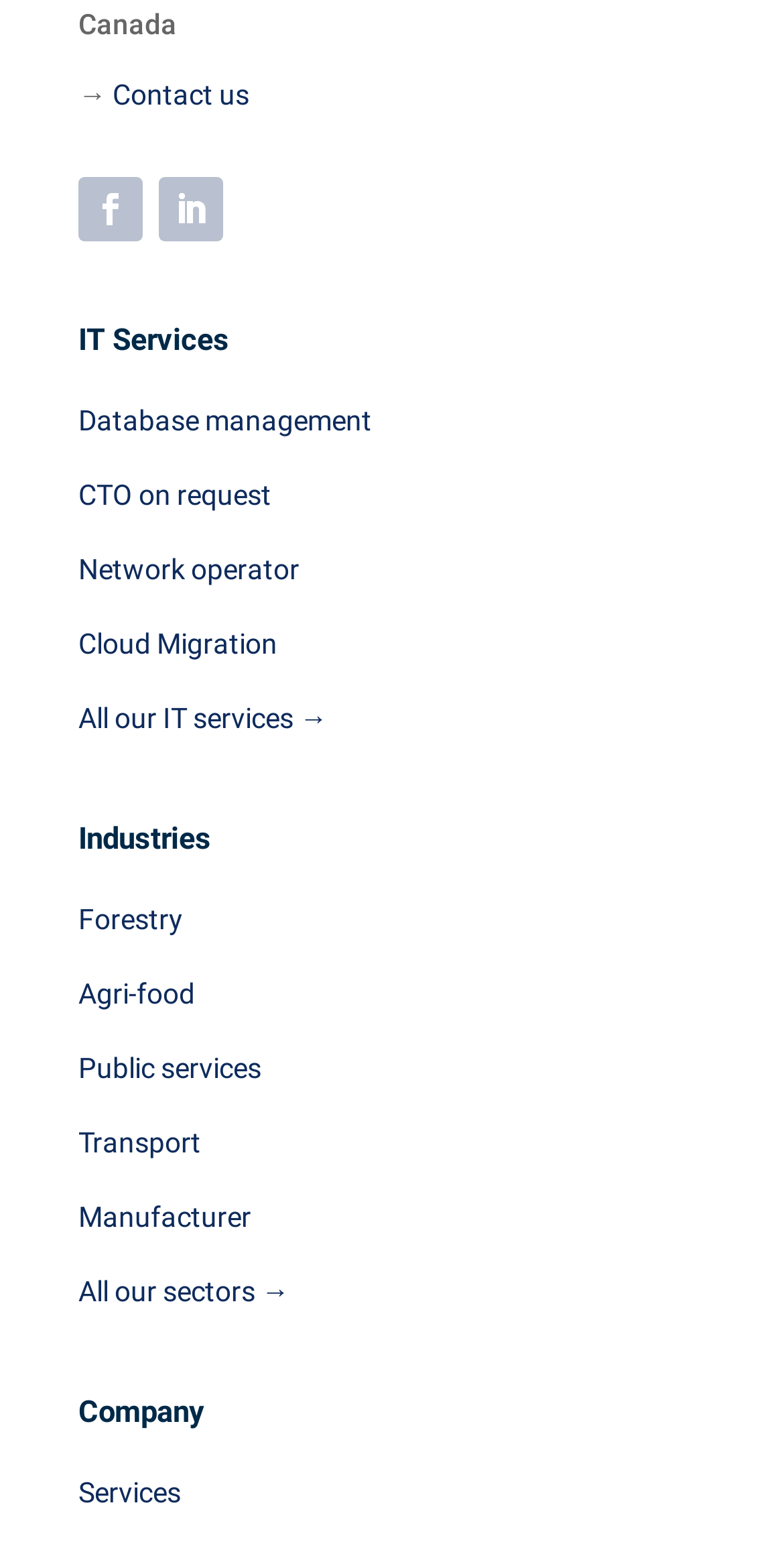Locate the bounding box coordinates of the element I should click to achieve the following instruction: "Click on Contact us".

[0.144, 0.05, 0.318, 0.071]